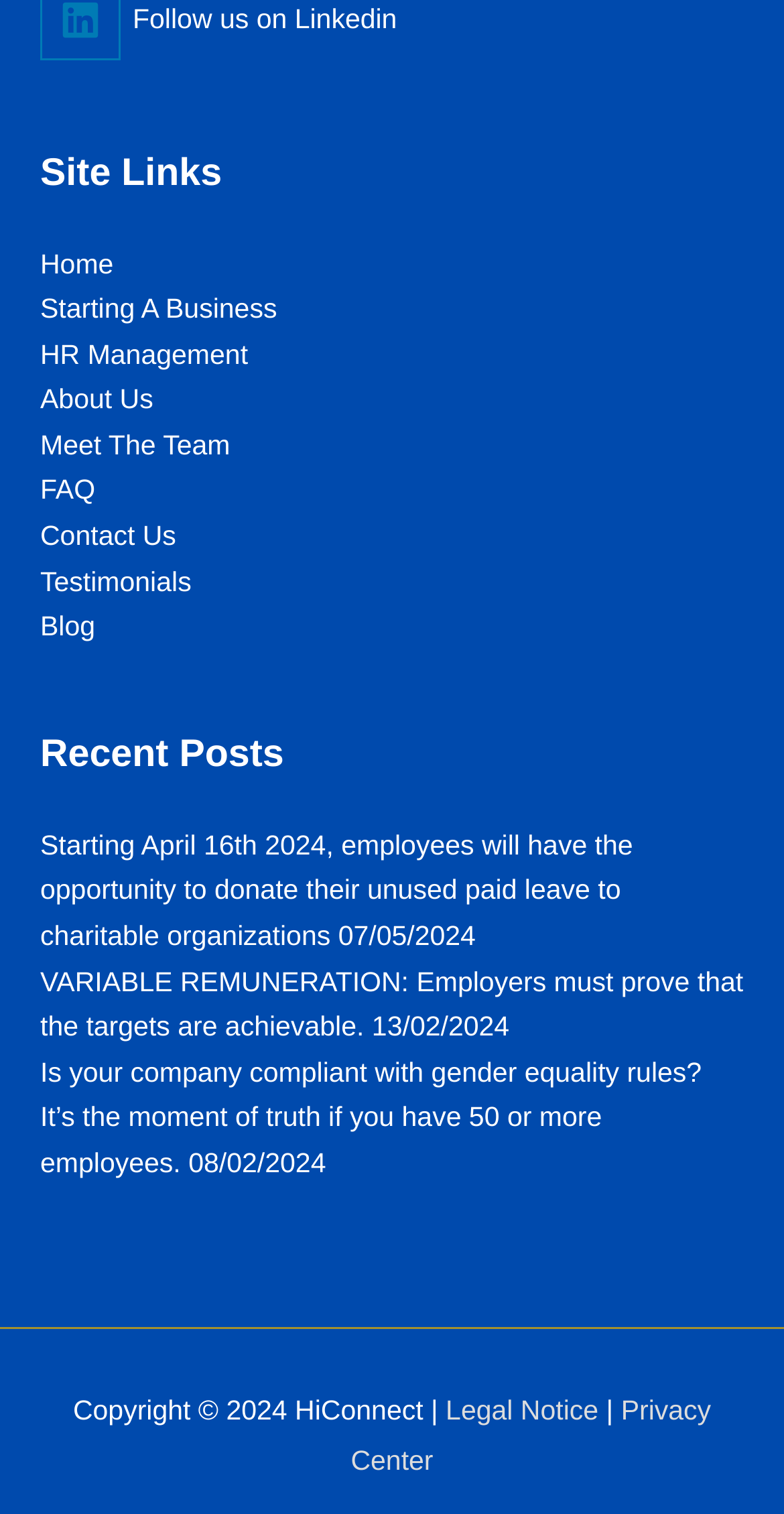Determine the bounding box coordinates of the area to click in order to meet this instruction: "Go to Home page".

[0.051, 0.164, 0.145, 0.184]